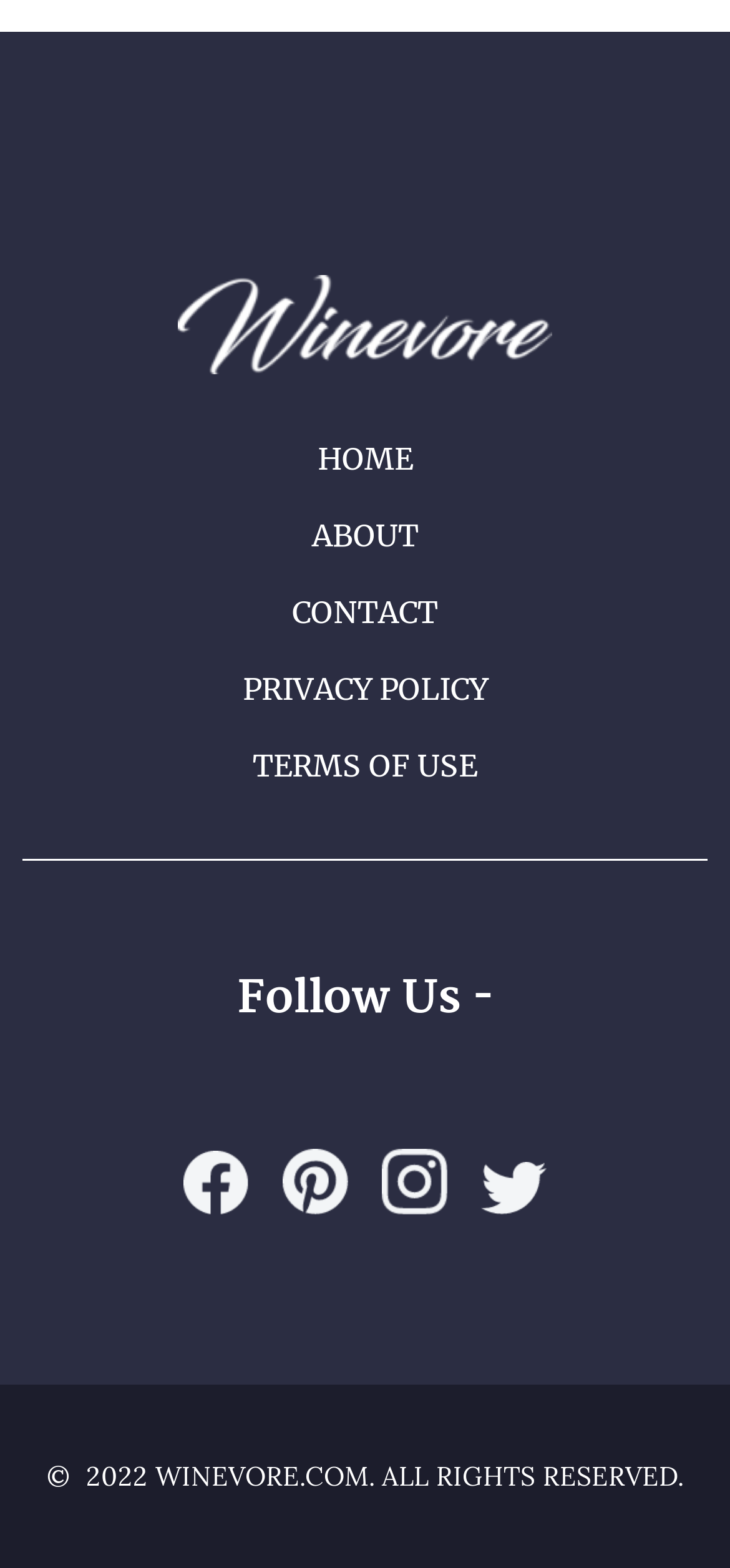Provide a short answer using a single word or phrase for the following question: 
What is the last menu item?

TERMS OF USE